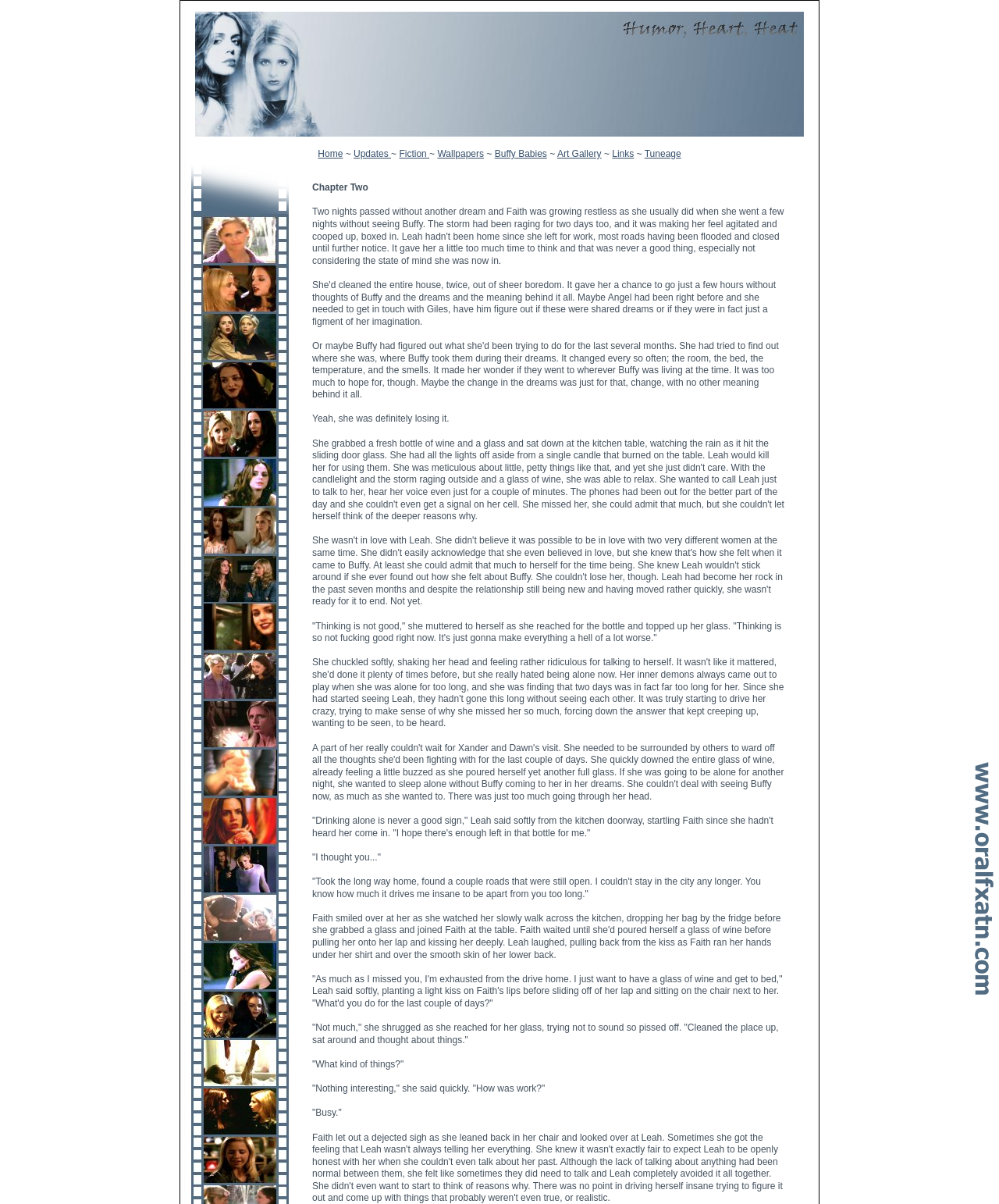What is the relationship between the characters in the story?
Respond to the question with a well-detailed and thorough answer.

Based on the dialogue and narrative, it appears that the characters in the story, Faith and Leah, have an intimate relationship. They are described as being physically close, with Leah planting a light kiss on Faith's lips, and they are having a conversation that suggests a close, personal relationship.